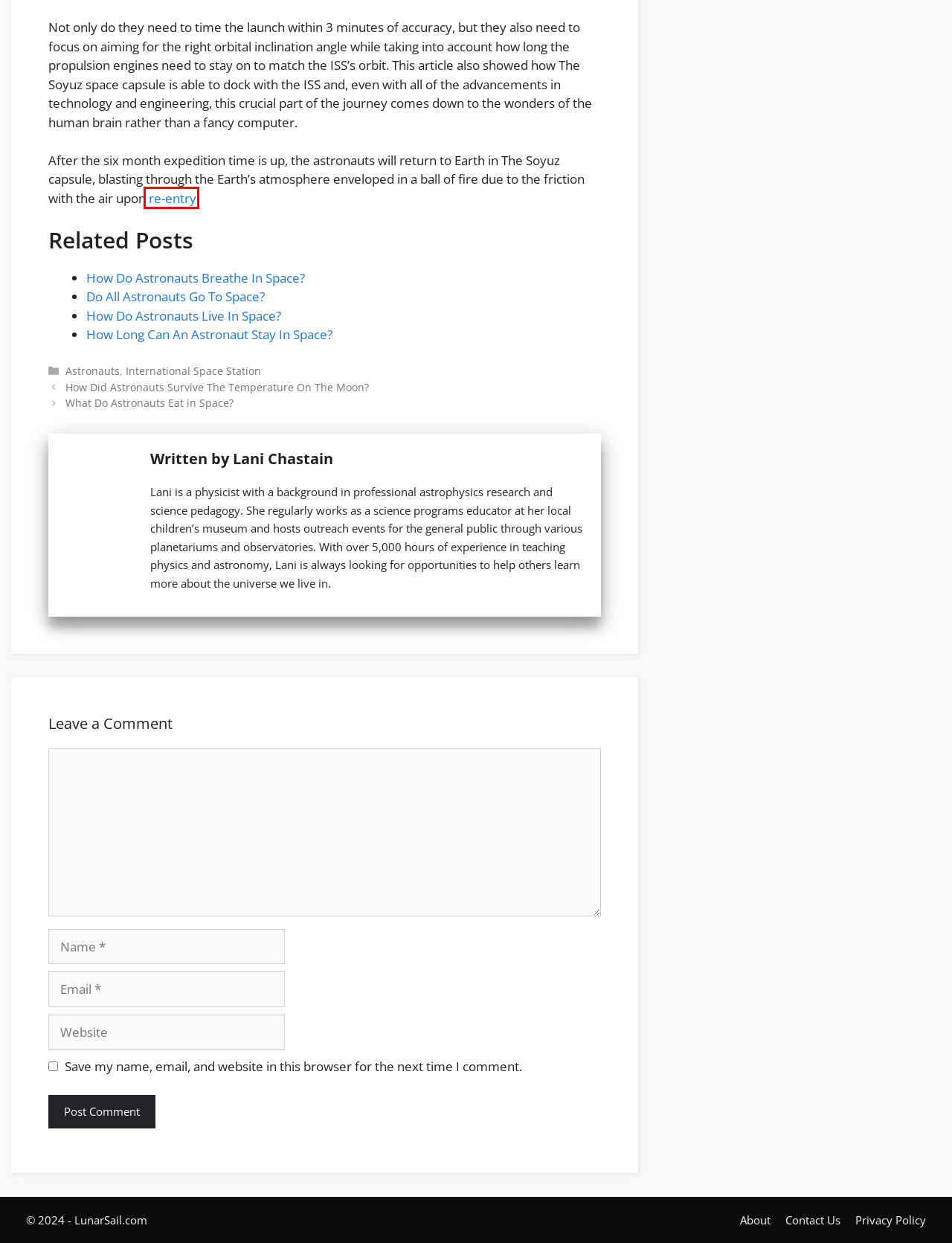Given a screenshot of a webpage with a red bounding box highlighting a UI element, choose the description that best corresponds to the new webpage after clicking the element within the red bounding box. Here are your options:
A. How Do Astronauts Live In Space? - LunarSail.com
B. How Do Astronauts Come Back To Earth? - LunarSail.com
C. How Long Can An Astronaut Stay In Space? - LunarSail.com
D. Privacy Policy - LunarSail.com
E. About Lunar Sail - LunarSail.com
F. What Do Astronauts Eat in Space? - LunarSail.com
G. Do All Astronauts Go To Space? - LunarSail.com
H. How Do Astronauts Breathe In Space?  - LunarSail.com

B